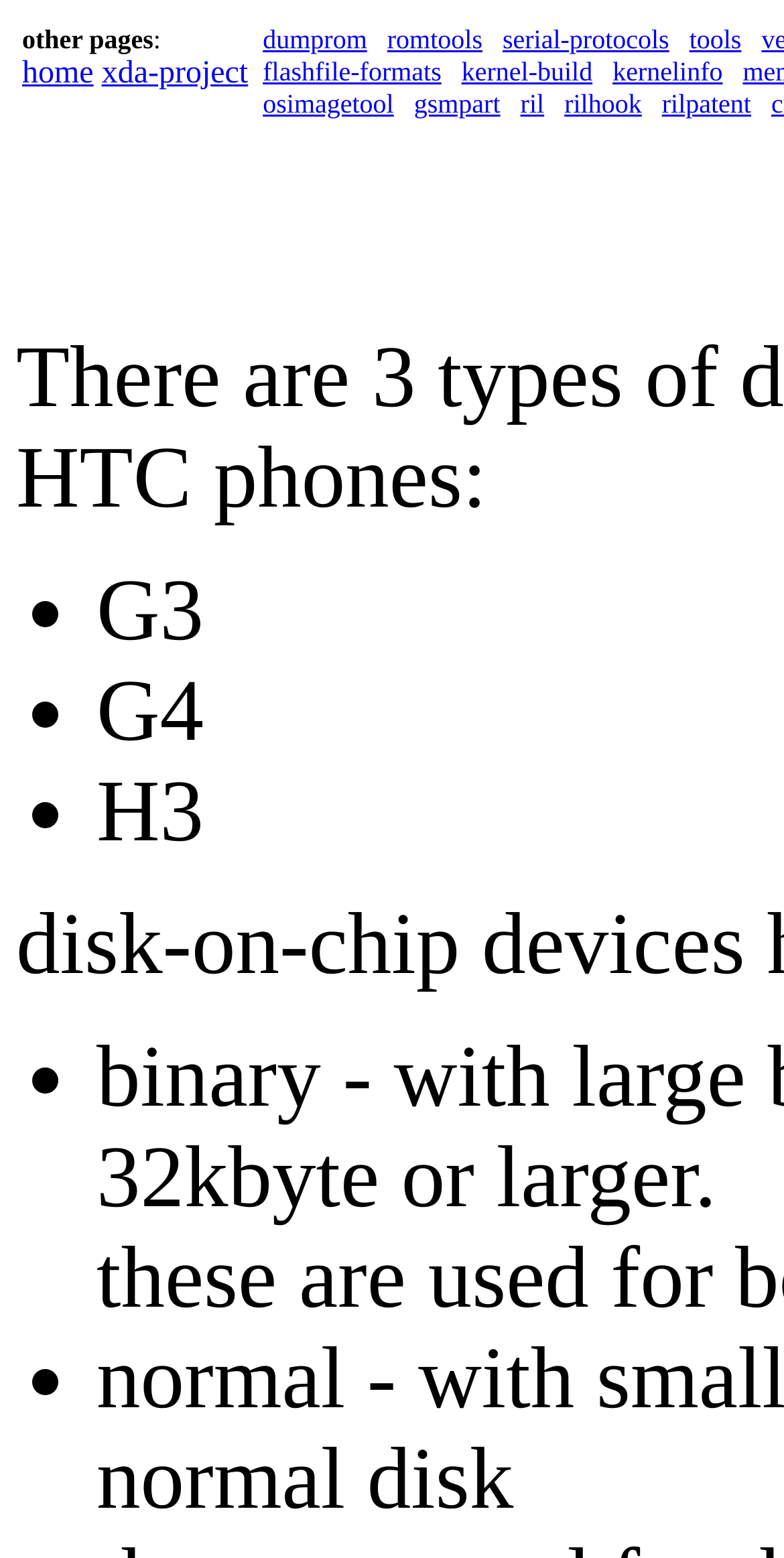Please provide the bounding box coordinates for the element that needs to be clicked to perform the following instruction: "learn about osimagetool". The coordinates should be given as four float numbers between 0 and 1, i.e., [left, top, right, bottom].

[0.335, 0.057, 0.502, 0.076]